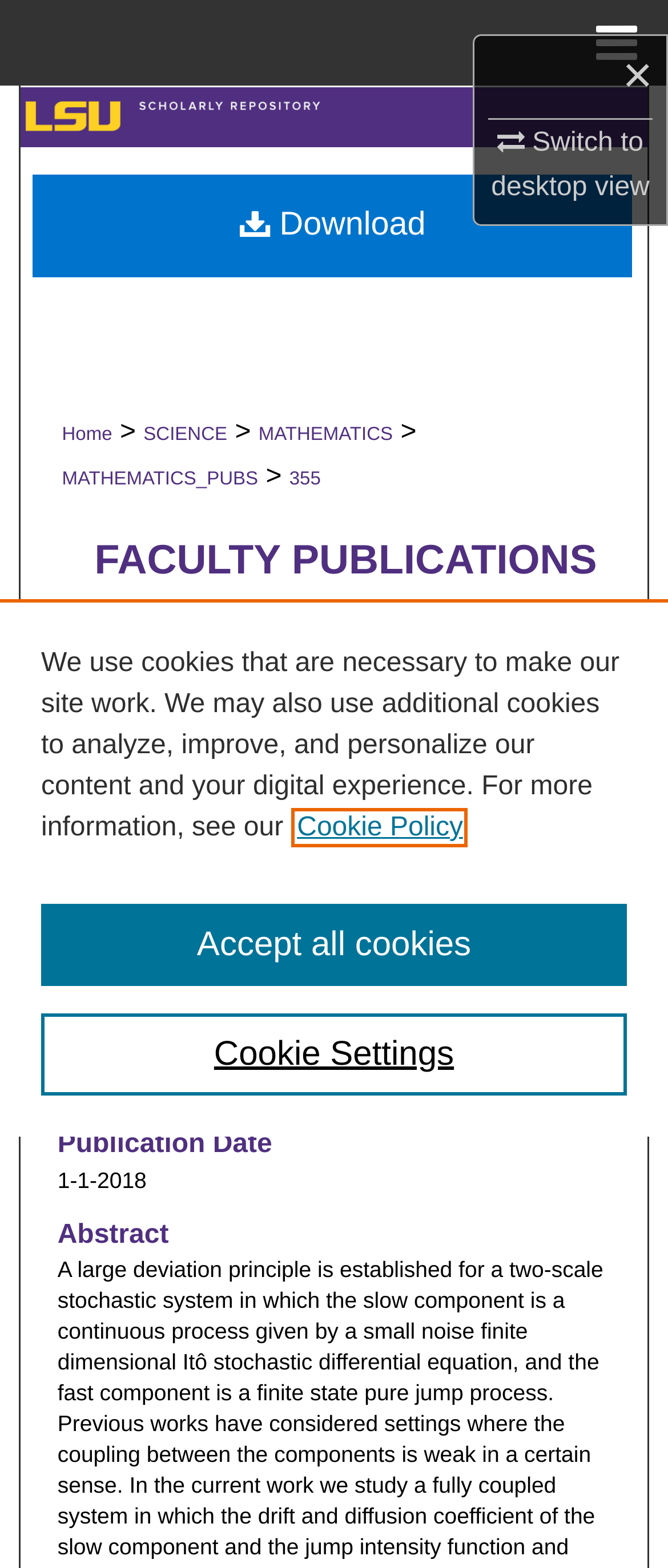From the webpage screenshot, predict the bounding box of the UI element that matches this description: "My Account".

[0.0, 0.164, 1.0, 0.218]